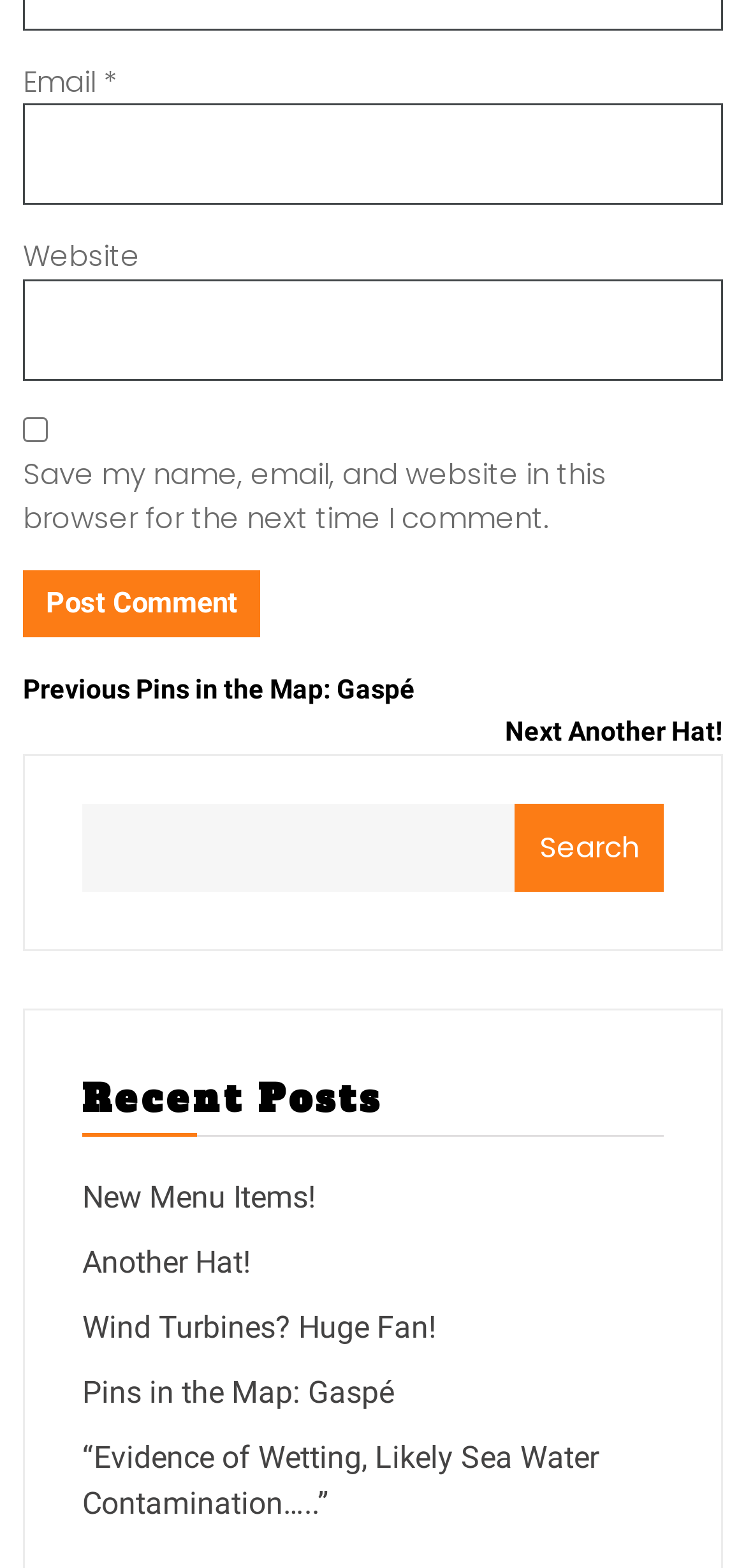Please identify the bounding box coordinates for the region that you need to click to follow this instruction: "Check 'Save my name, email, and website in this browser for the next time I comment.'".

[0.031, 0.266, 0.064, 0.281]